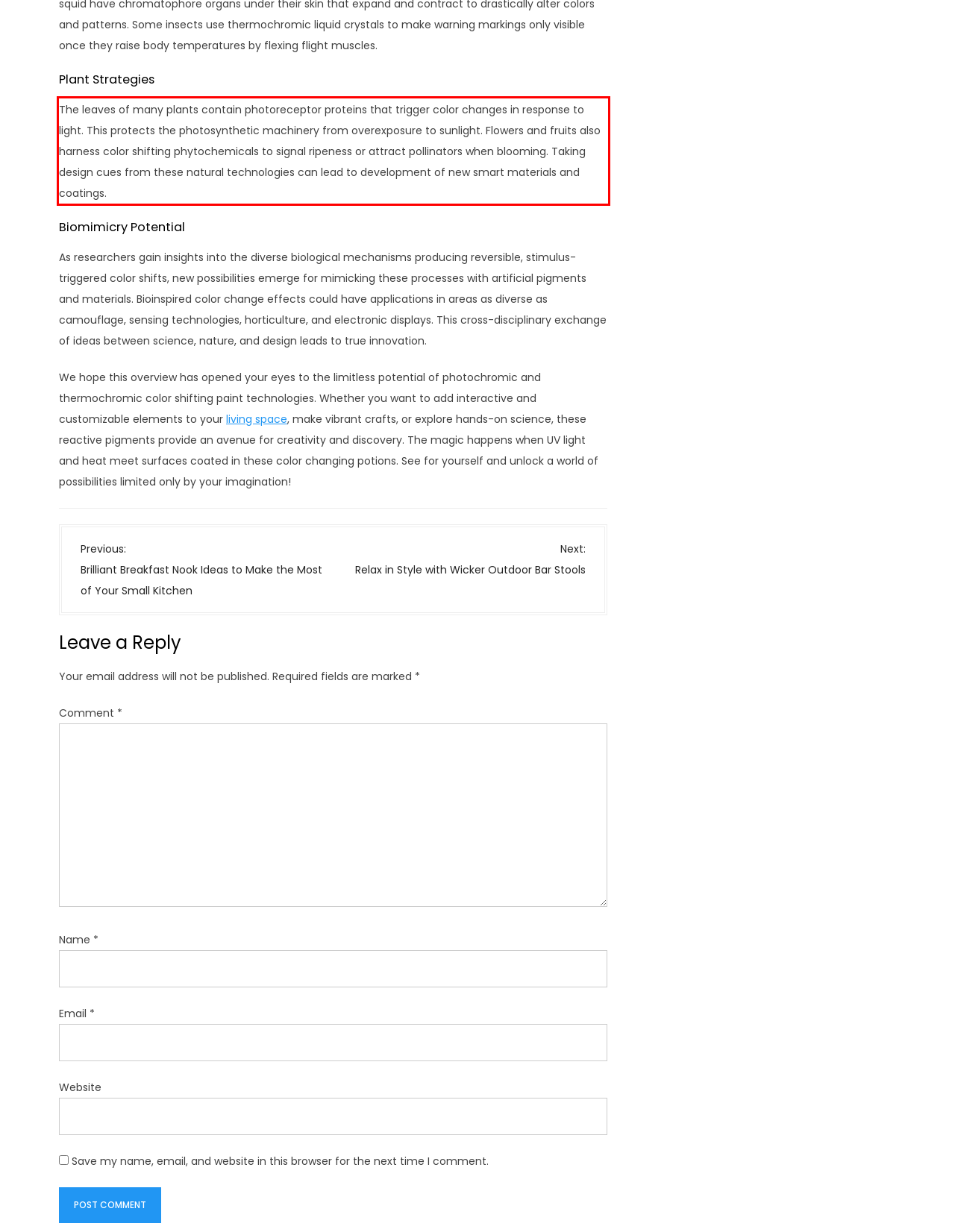Analyze the screenshot of the webpage and extract the text from the UI element that is inside the red bounding box.

The leaves of many plants contain photoreceptor proteins that trigger color changes in response to light. This protects the photosynthetic machinery from overexposure to sunlight. Flowers and fruits also harness color shifting phytochemicals to signal ripeness or attract pollinators when blooming. Taking design cues from these natural technologies can lead to development of new smart materials and coatings.